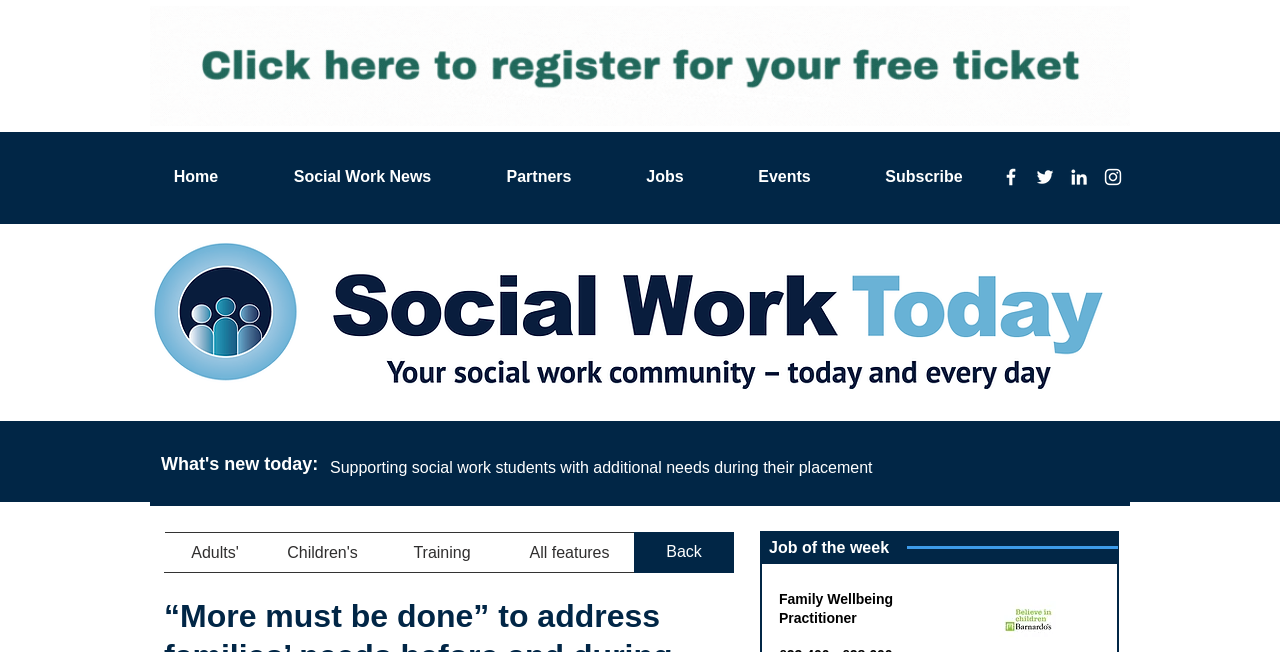What social media platforms are linked on the website?
Using the visual information, respond with a single word or phrase.

LinkedIn, Instagram